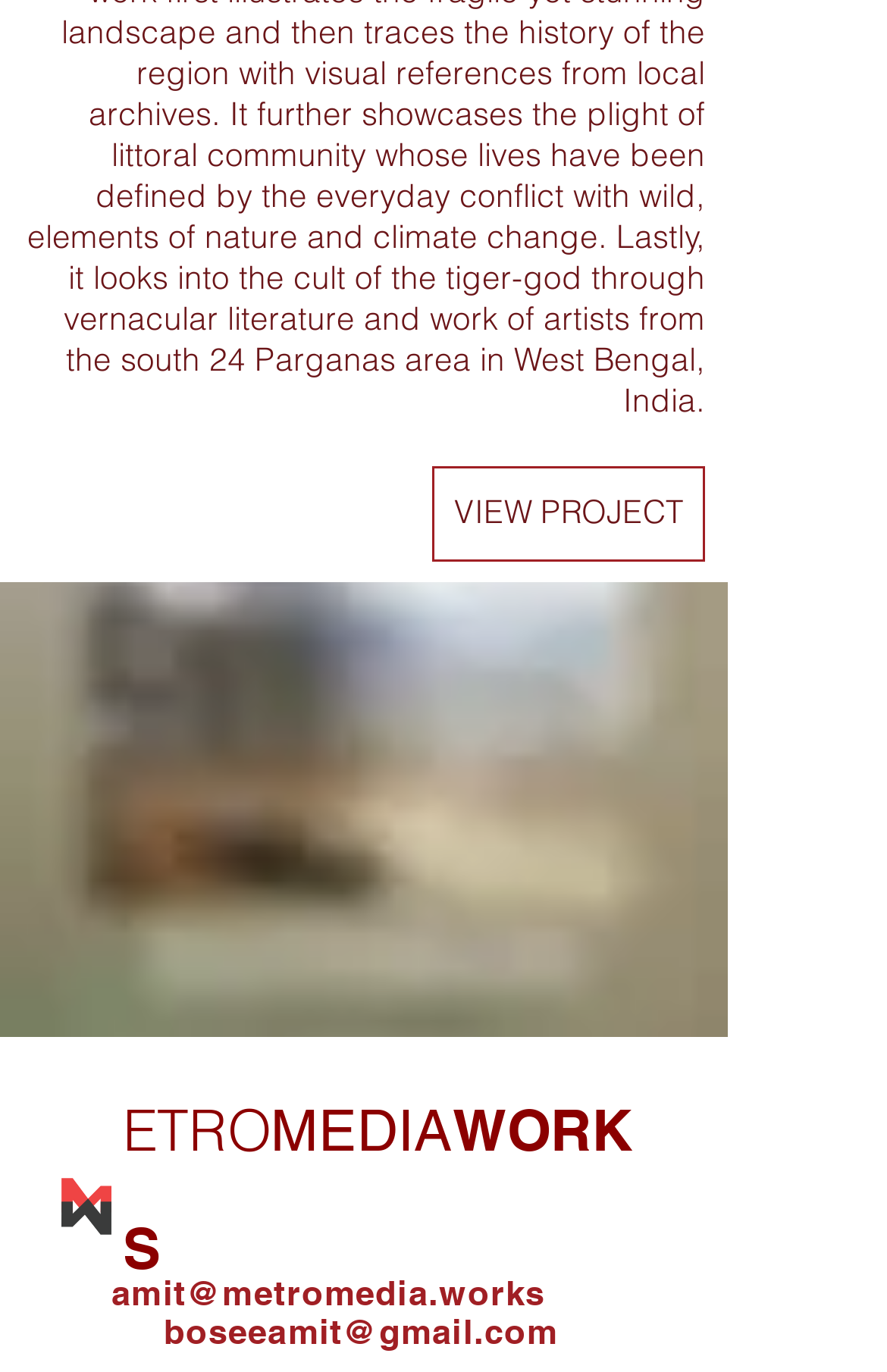What is the text on the link at the top of the page?
Answer the question with a thorough and detailed explanation.

The text on the link can be found in the link element located at the top of the page, which has a bounding box coordinate of [0.487, 0.34, 0.795, 0.409].